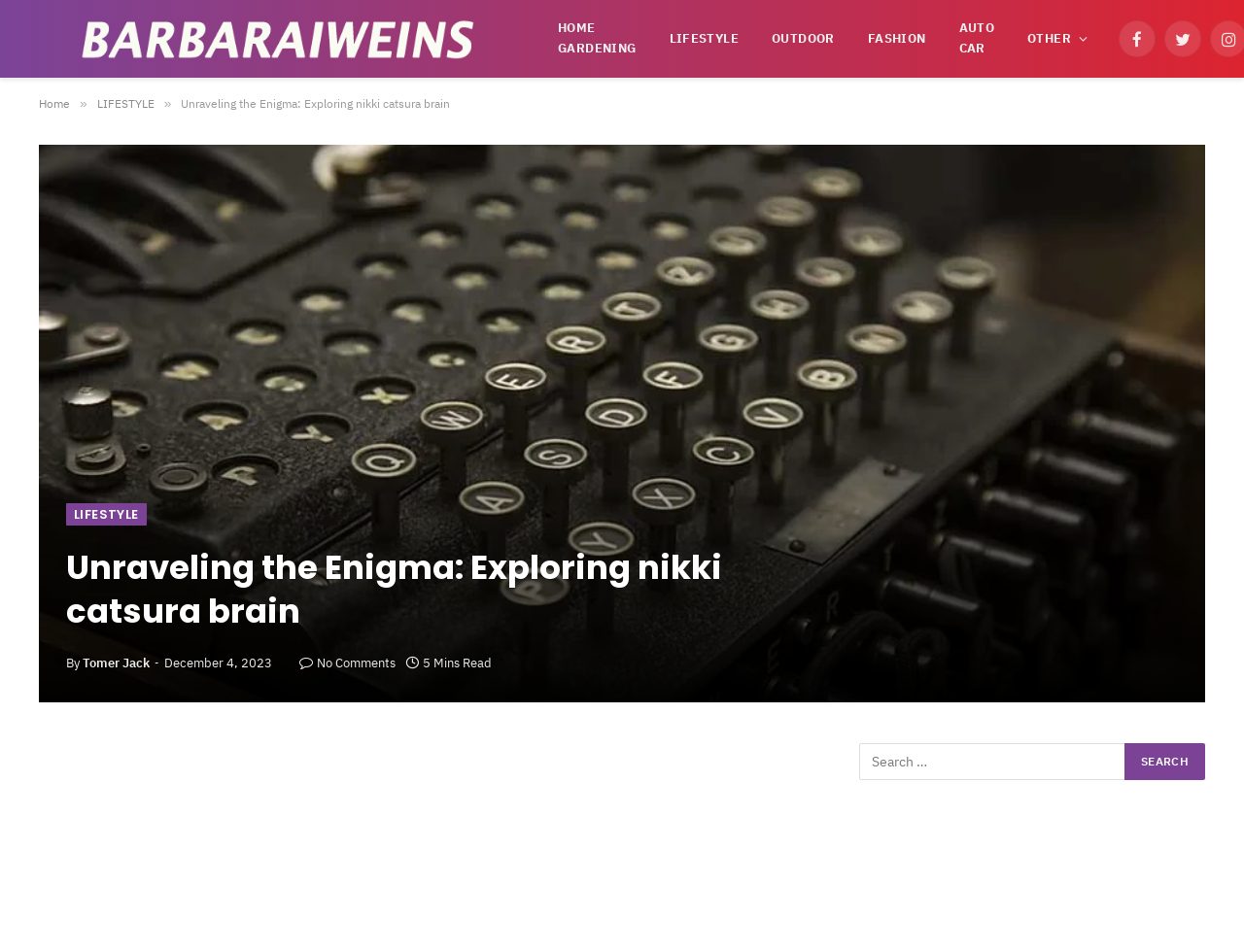How many social media links are there in the top-right corner?
Carefully examine the image and provide a detailed answer to the question.

I counted the number of social media links in the top-right corner by looking at the icons and text, and I found two links, one for Facebook and one for Twitter.